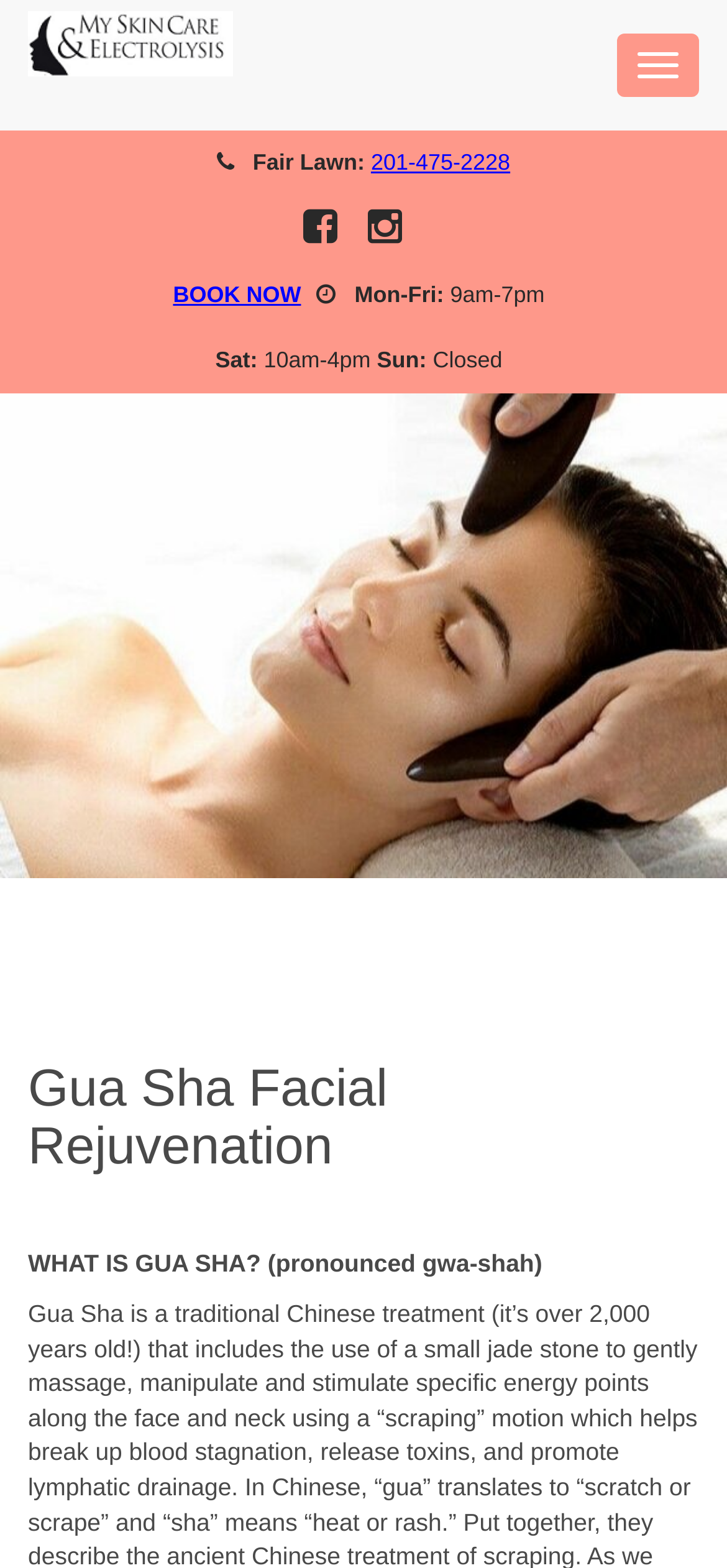Determine the bounding box coordinates of the region to click in order to accomplish the following instruction: "Click SPECIALS". Provide the coordinates as four float numbers between 0 and 1, specifically [left, top, right, bottom].

[0.405, 0.169, 0.969, 0.216]